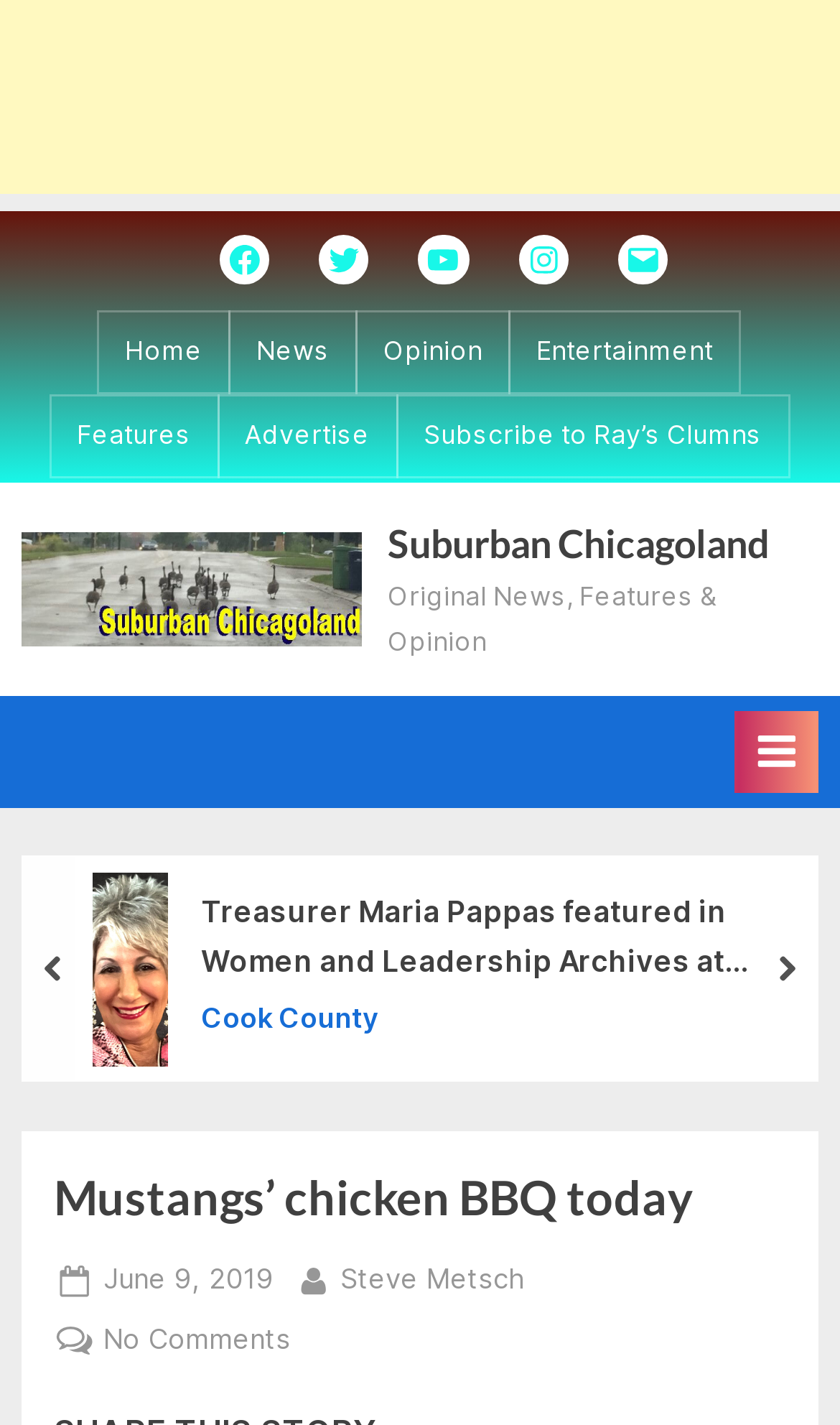What is the position of the 'Home' link in the navigation menu?
Provide an in-depth answer to the question, covering all aspects.

I looked at the navigation menu and found the 'Home' link as the first item in the list.